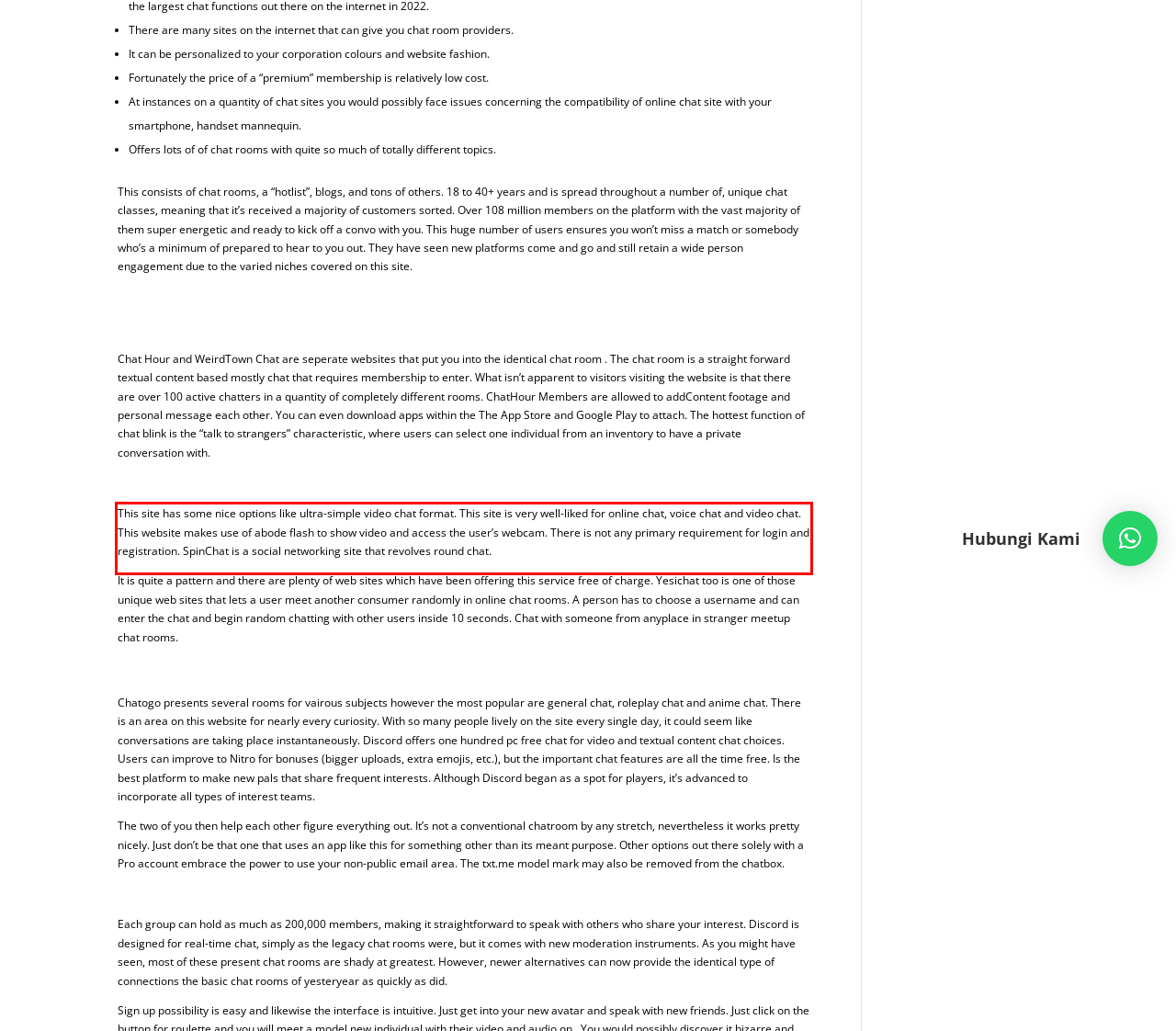Please extract the text content within the red bounding box on the webpage screenshot using OCR.

This site has some nice options like ultra-simple video chat format. This site is very well-liked for online chat, voice chat and video chat. This website makes use of abode flash to show video and access the user’s webcam. There is not any primary requirement for login and registration. SpinChat is a social networking site that revolves round chat.